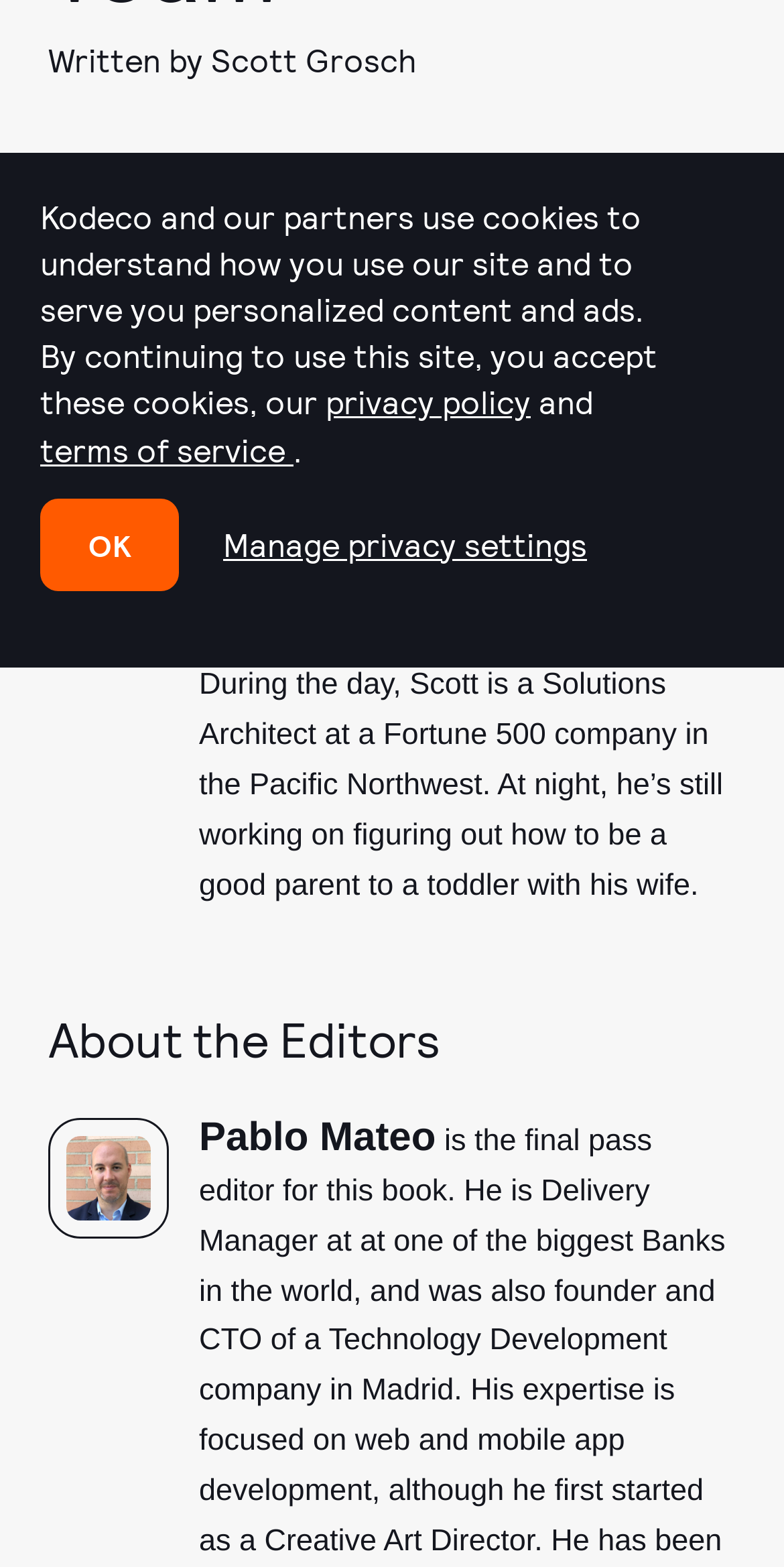Provide the bounding box coordinates of the HTML element described by the text: "Manage privacy settings".

[0.285, 0.335, 0.749, 0.359]